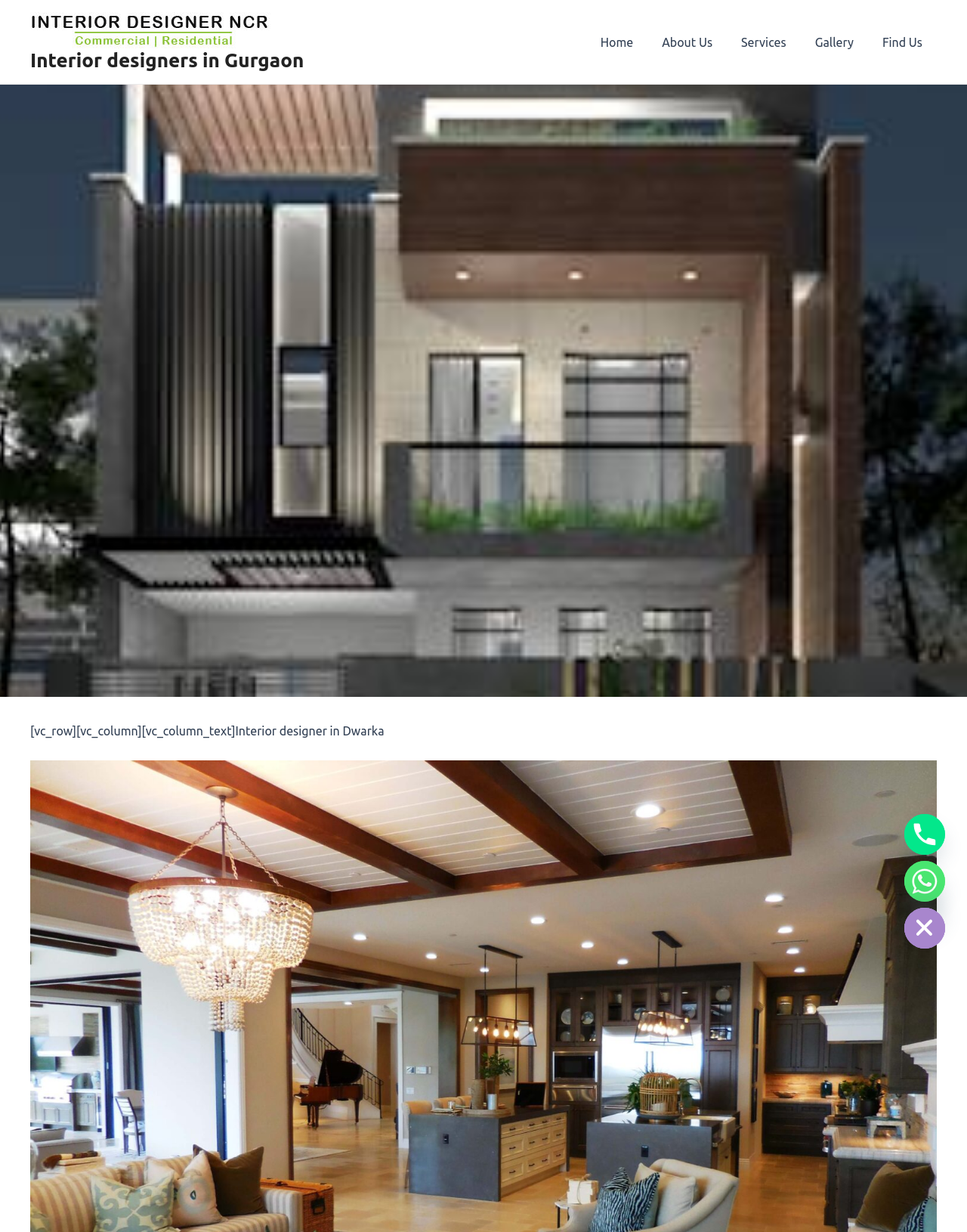Determine the bounding box coordinates for the UI element matching this description: "Hide chaty".

[0.935, 0.737, 0.977, 0.77]